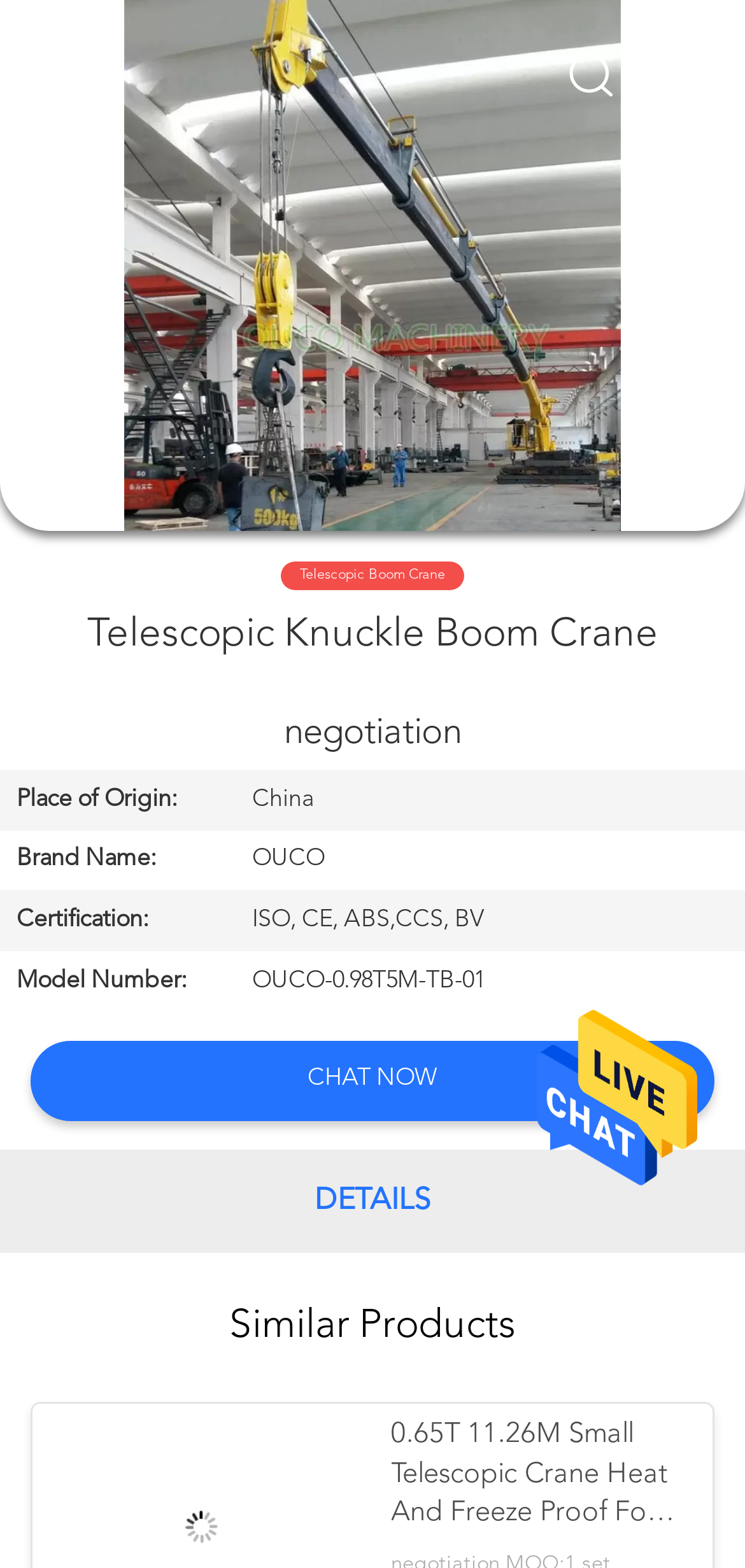Locate the bounding box coordinates of the element to click to perform the following action: 'View 0.65T 11.26M Small Telescopic Crane Heat And Freeze Proof For Fishing Boat'. The coordinates should be given as four float values between 0 and 1, in the form of [left, top, right, bottom].

[0.525, 0.903, 0.917, 0.979]